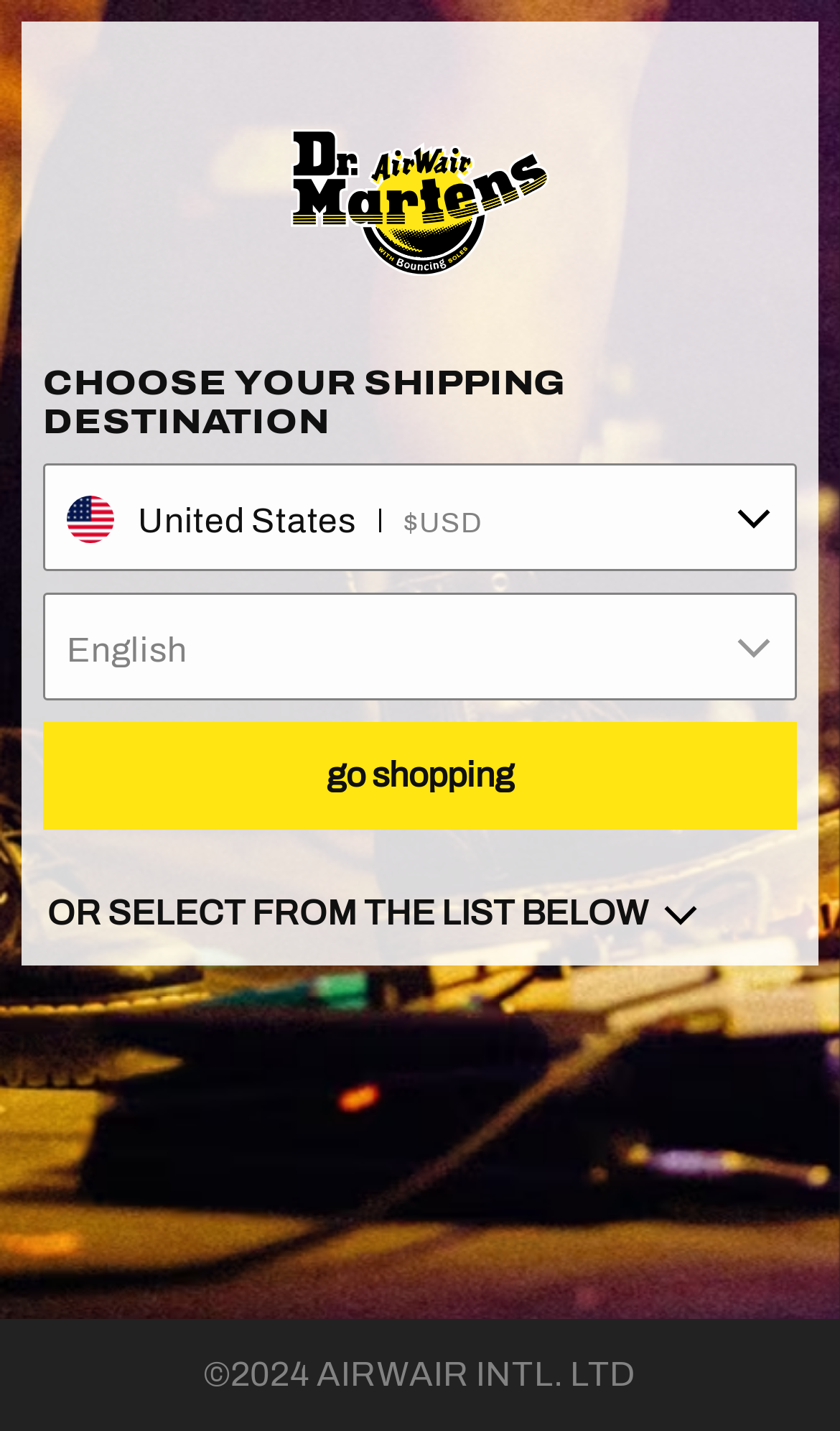Find the bounding box of the UI element described as: "United States $USD". The bounding box coordinates should be given as four float values between 0 and 1, i.e., [left, top, right, bottom].

[0.051, 0.324, 0.949, 0.4]